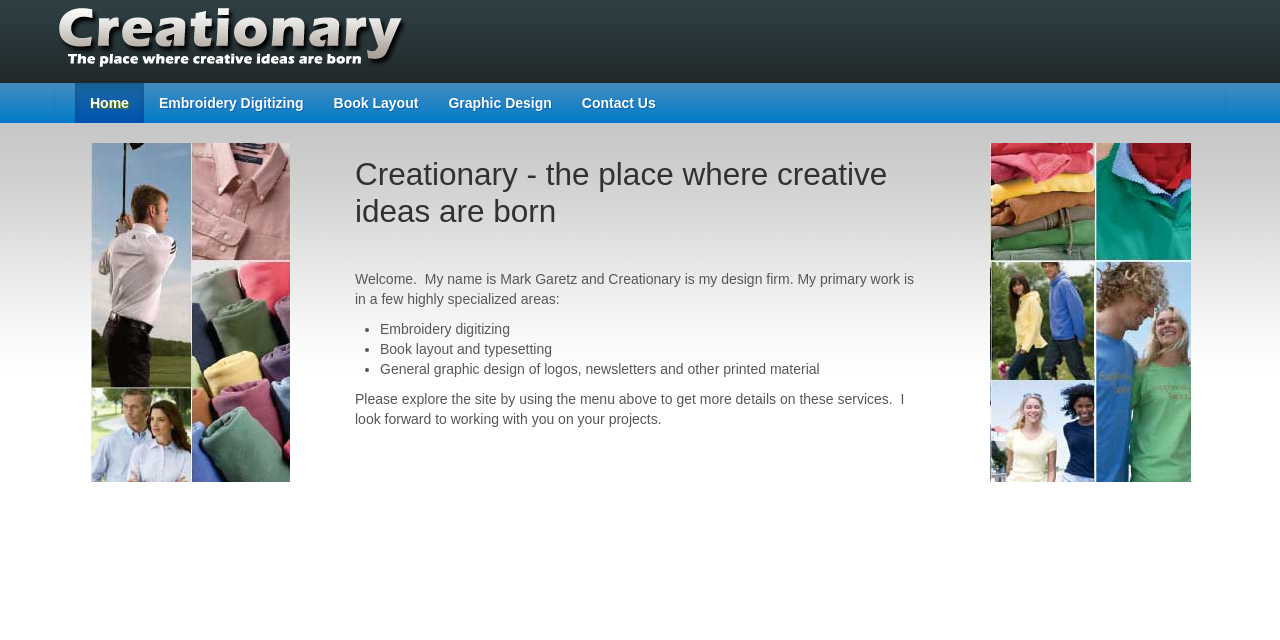What is the name of the design firm?
From the screenshot, supply a one-word or short-phrase answer.

Creationary